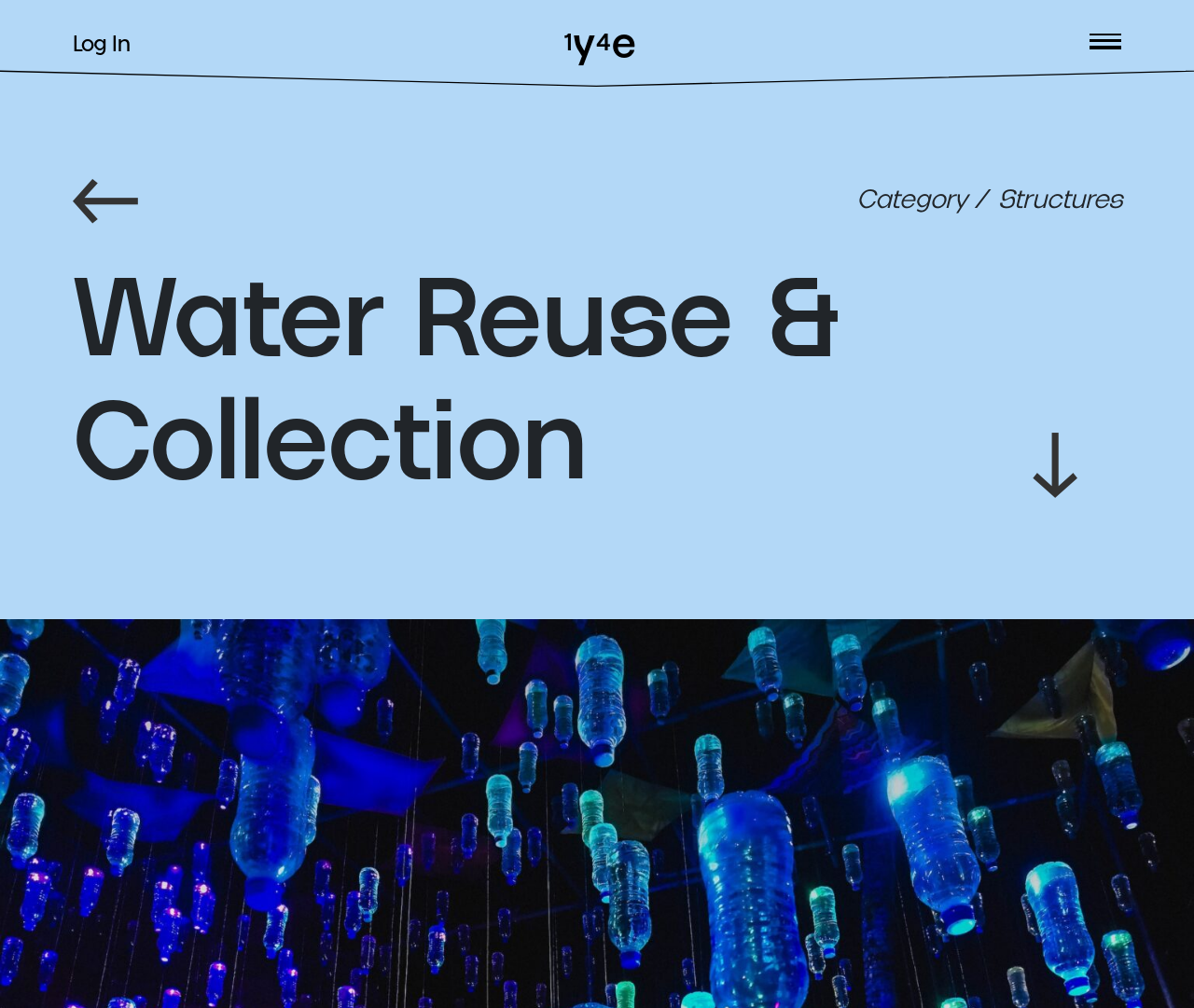Determine the bounding box for the UI element that matches this description: "Category".

[0.717, 0.186, 0.81, 0.211]